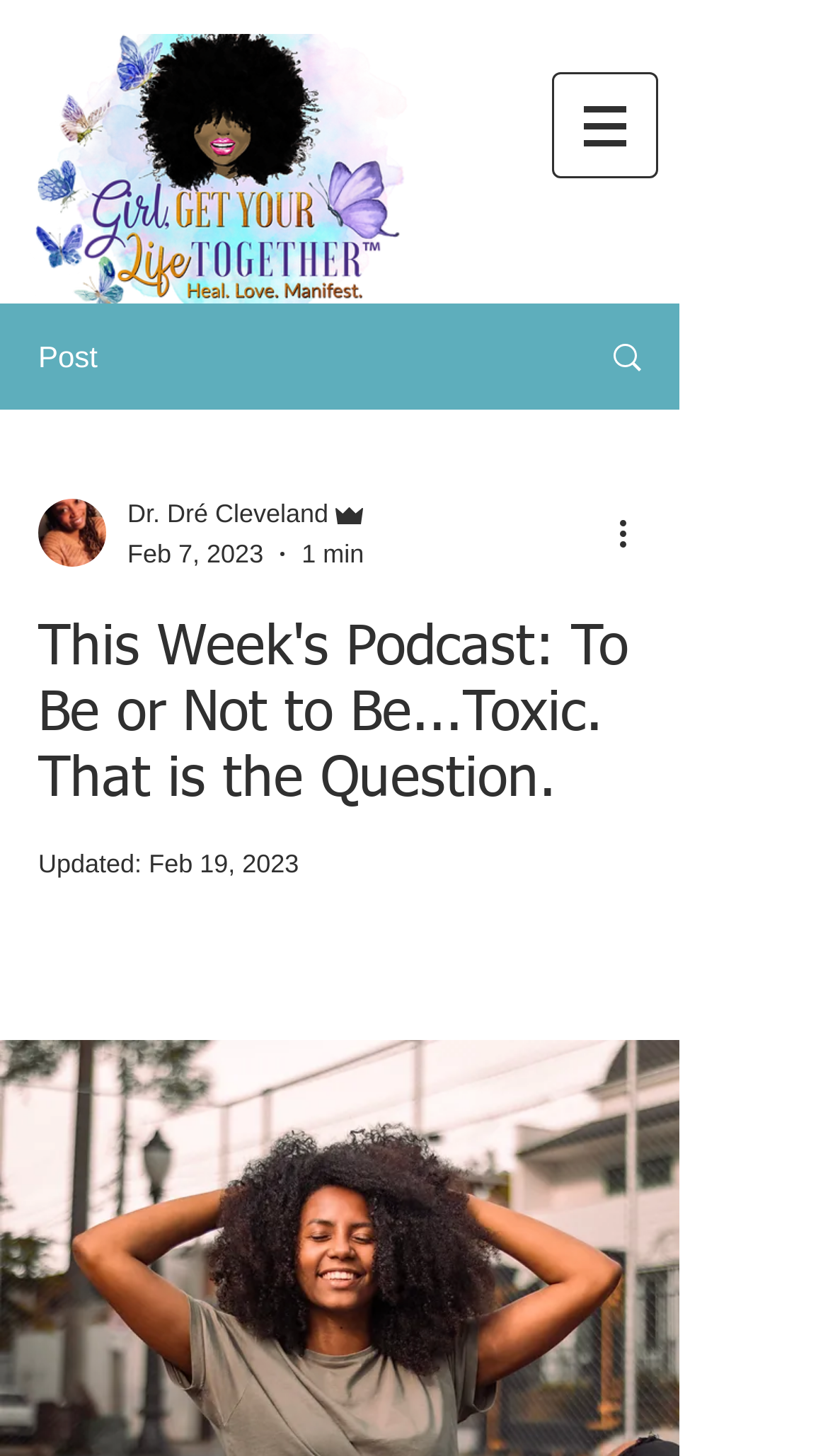Determine the bounding box coordinates for the HTML element mentioned in the following description: "Search". The coordinates should be a list of four floats ranging from 0 to 1, represented as [left, top, right, bottom].

[0.695, 0.21, 0.818, 0.28]